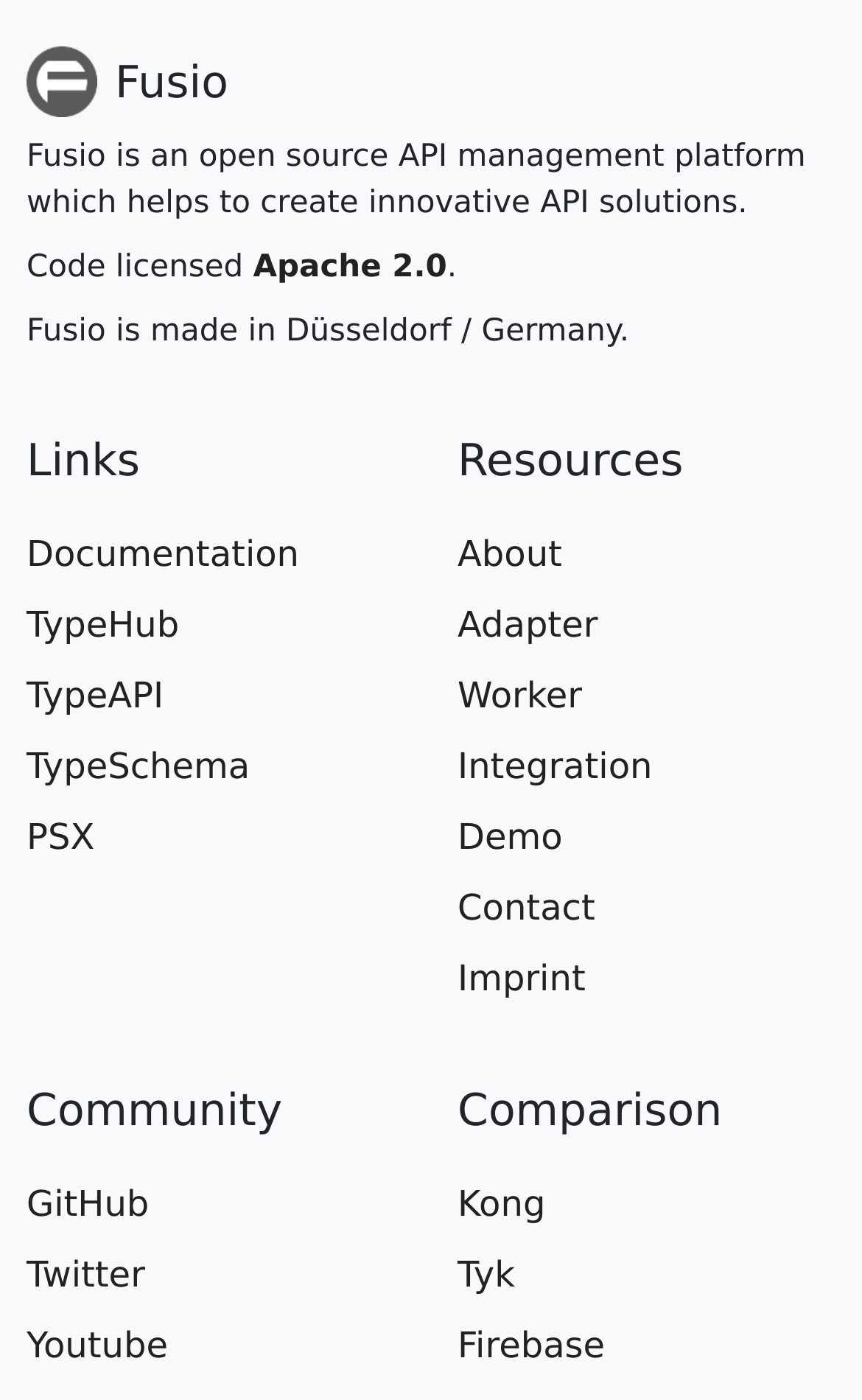How many social media links are there?
Provide a concise answer using a single word or phrase based on the image.

3